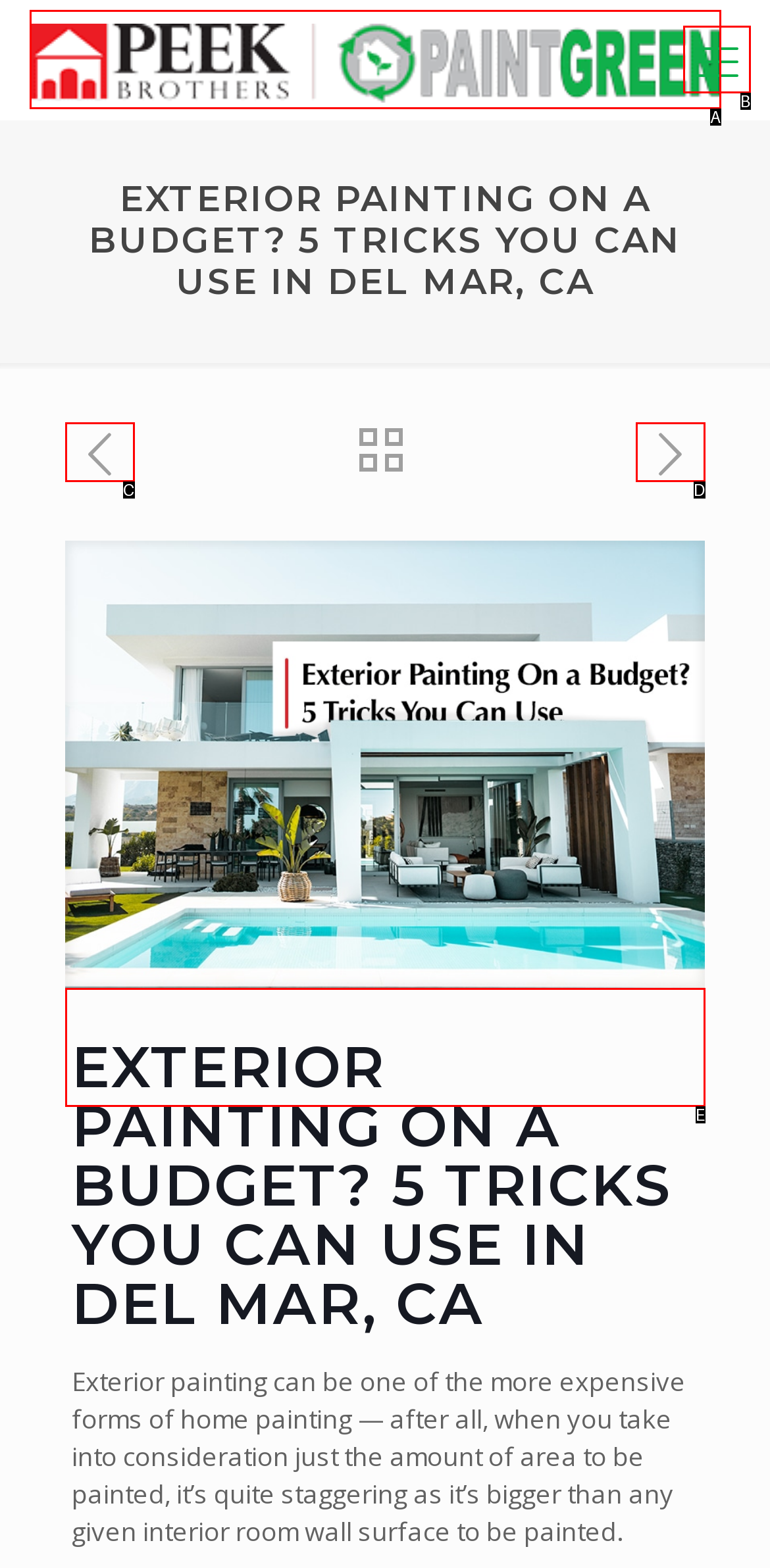Find the HTML element that matches the description: .path{fill:none;stroke:#333;stroke-miterlimit:10;stroke-width:1.5px;}. Answer using the letter of the best match from the available choices.

E